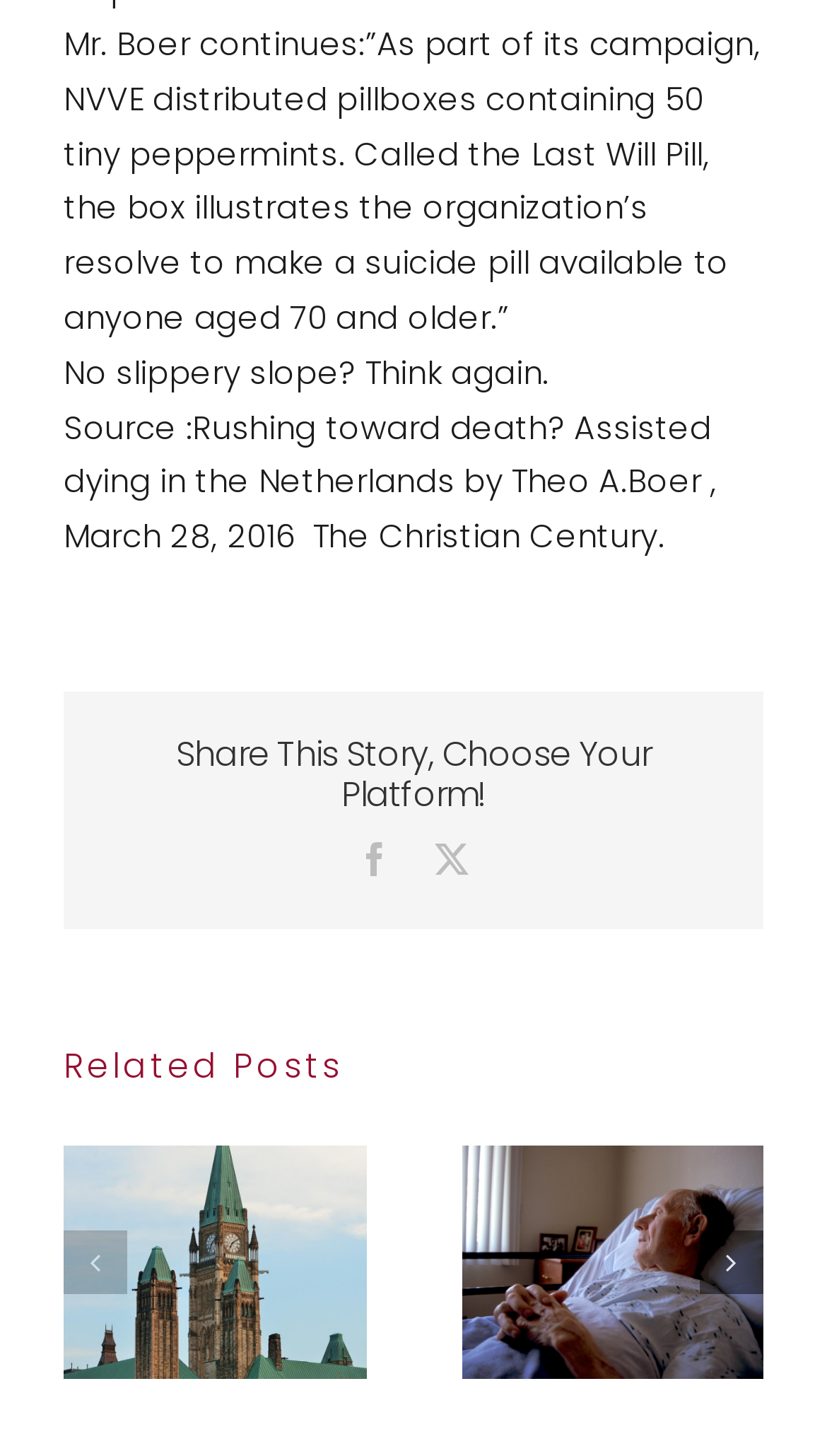Determine the bounding box coordinates of the area to click in order to meet this instruction: "Share this story on Facebook".

[0.433, 0.579, 0.474, 0.602]